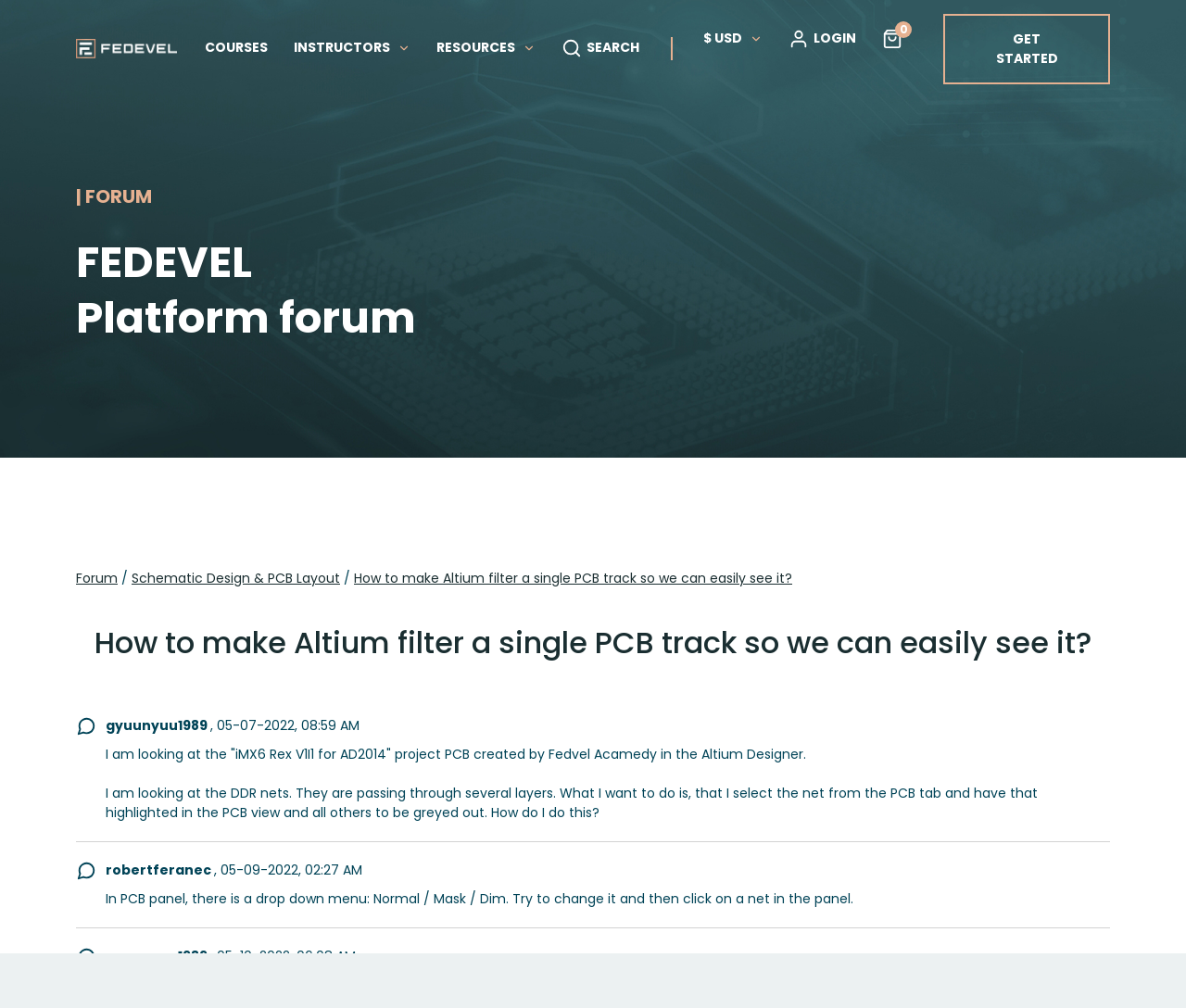Determine the bounding box coordinates of the region to click in order to accomplish the following instruction: "Click the 'LOGIN' link". Provide the coordinates as four float numbers between 0 and 1, specifically [left, top, right, bottom].

[0.665, 0.028, 0.722, 0.048]